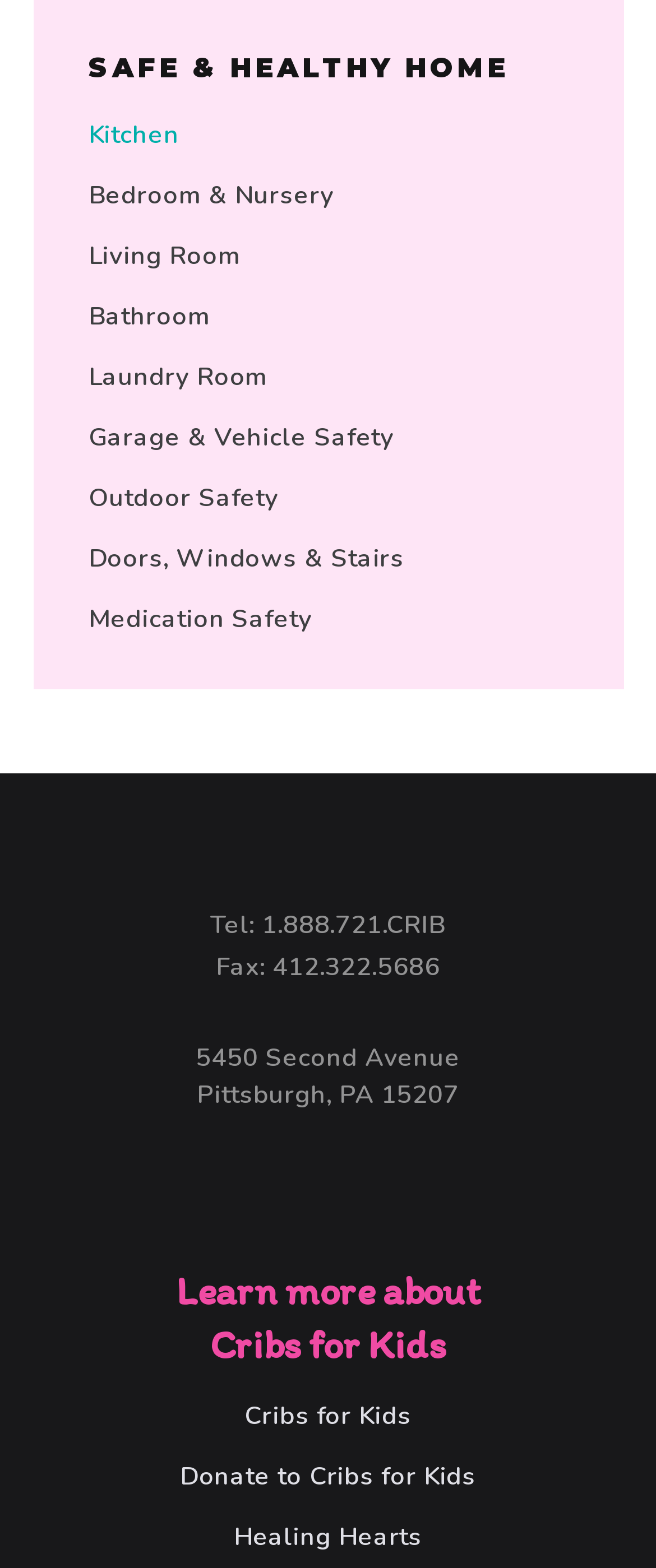Provide the bounding box coordinates in the format (top-left x, top-left y, bottom-right x, bottom-right y). All values are floating point numbers between 0 and 1. Determine the bounding box coordinate of the UI element described as: Laundry Room

[0.135, 0.23, 0.408, 0.251]